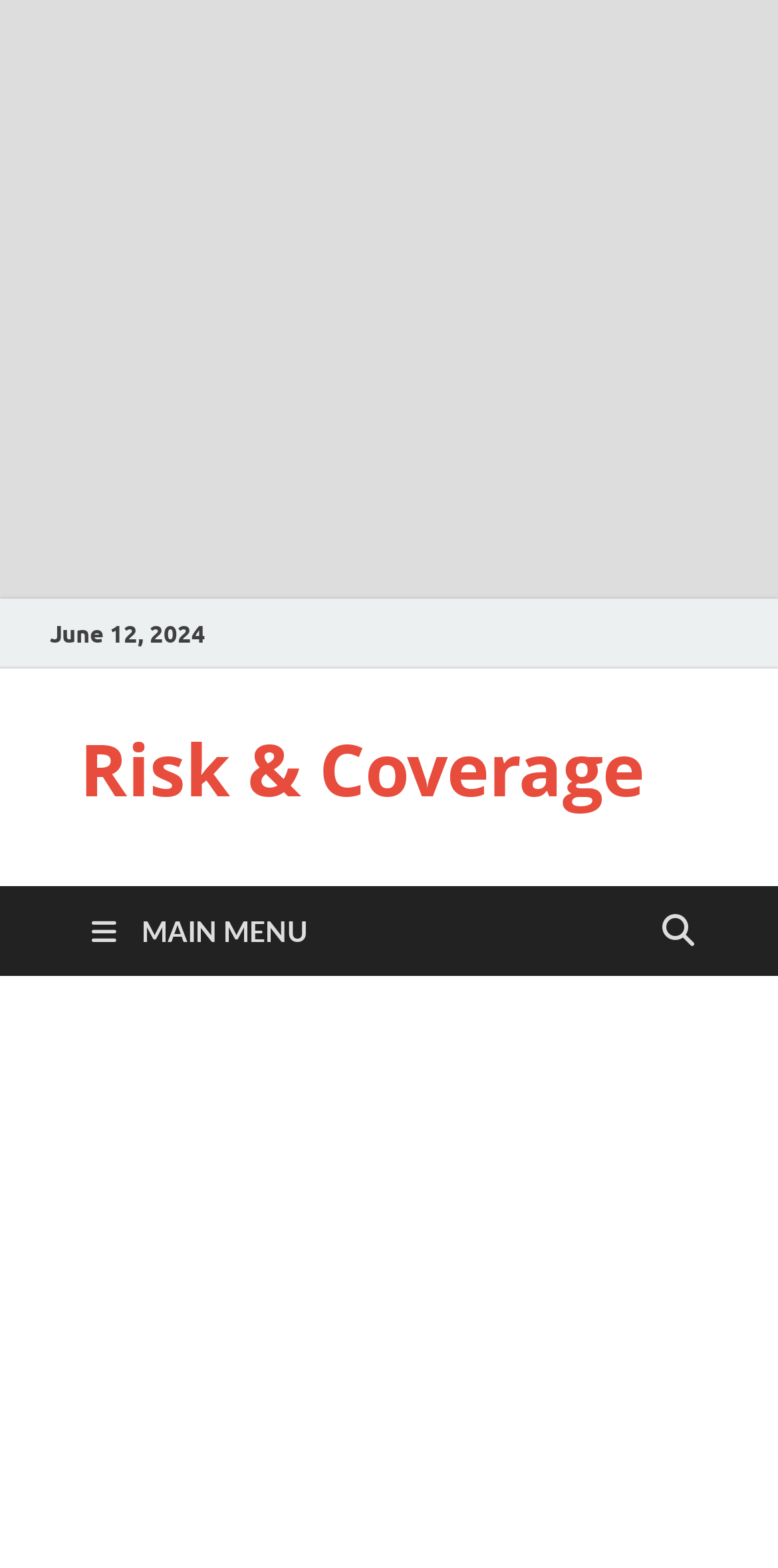Provide the bounding box coordinates for the UI element that is described by this text: "parent_node: Valve name="manufacturerId" value="valve"". The coordinates should be in the form of four float numbers between 0 and 1: [left, top, right, bottom].

None